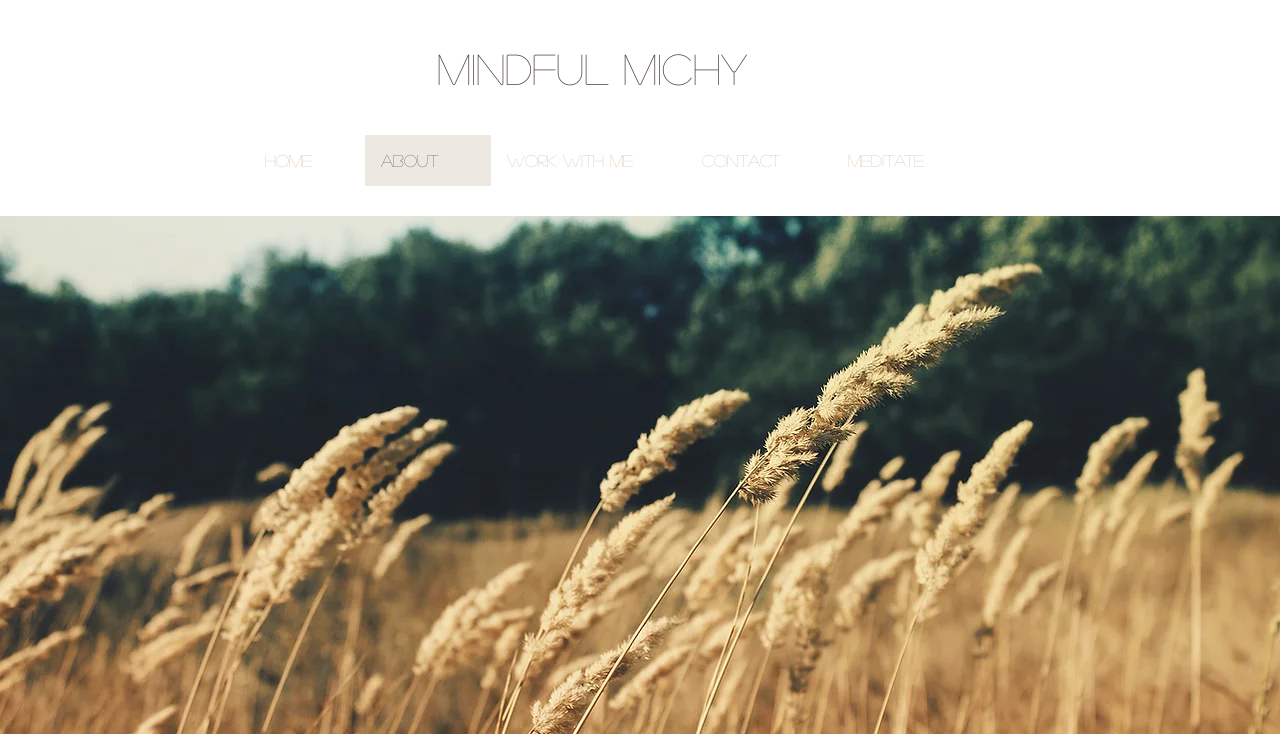Answer this question using a single word or a brief phrase:
What is the second navigation link?

About